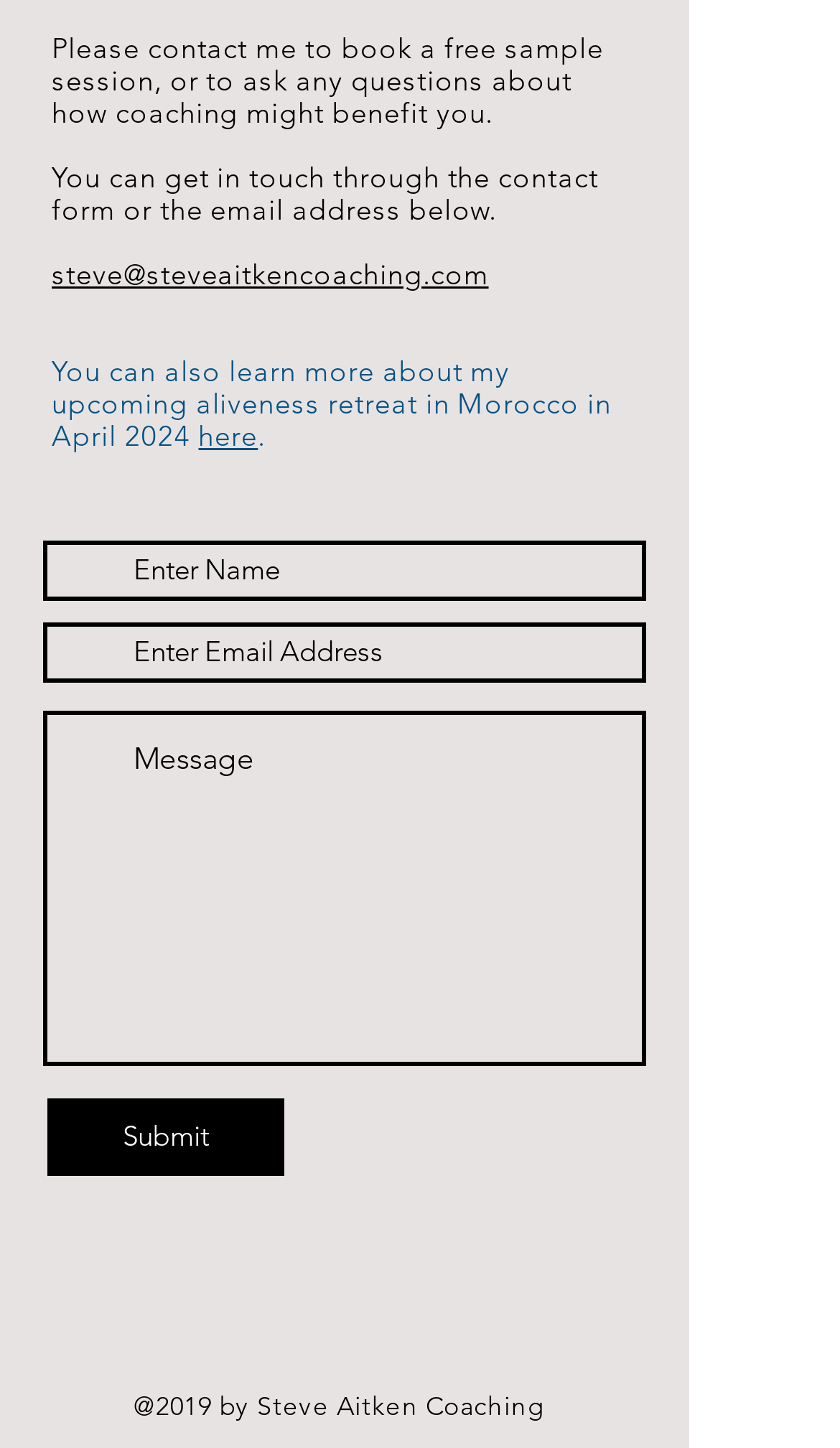Answer the question below with a single word or a brief phrase: 
Where is the upcoming aliveness retreat?

Morocco